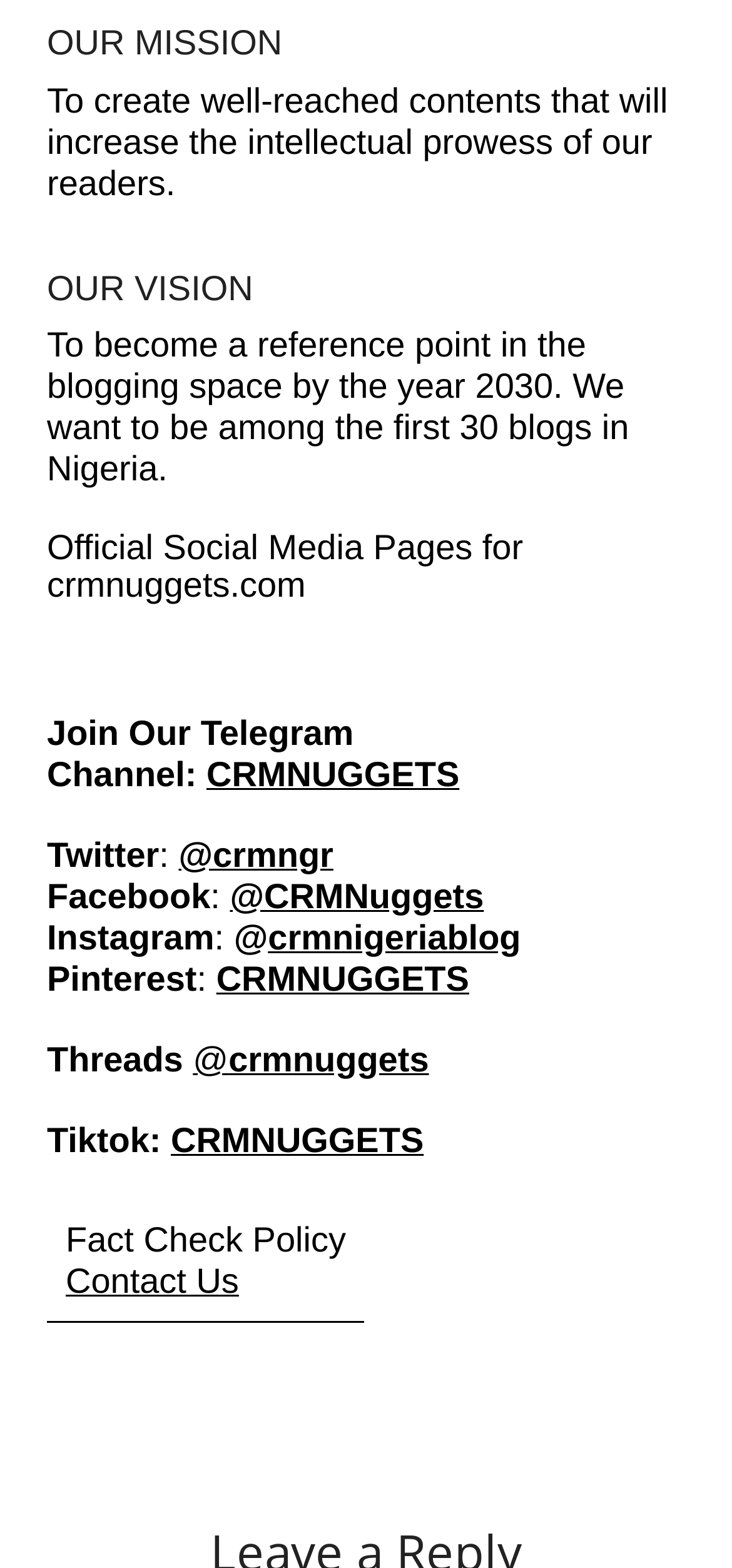Determine the bounding box coordinates of the region to click in order to accomplish the following instruction: "Join Telegram Channel". Provide the coordinates as four float numbers between 0 and 1, specifically [left, top, right, bottom].

[0.064, 0.455, 0.483, 0.506]